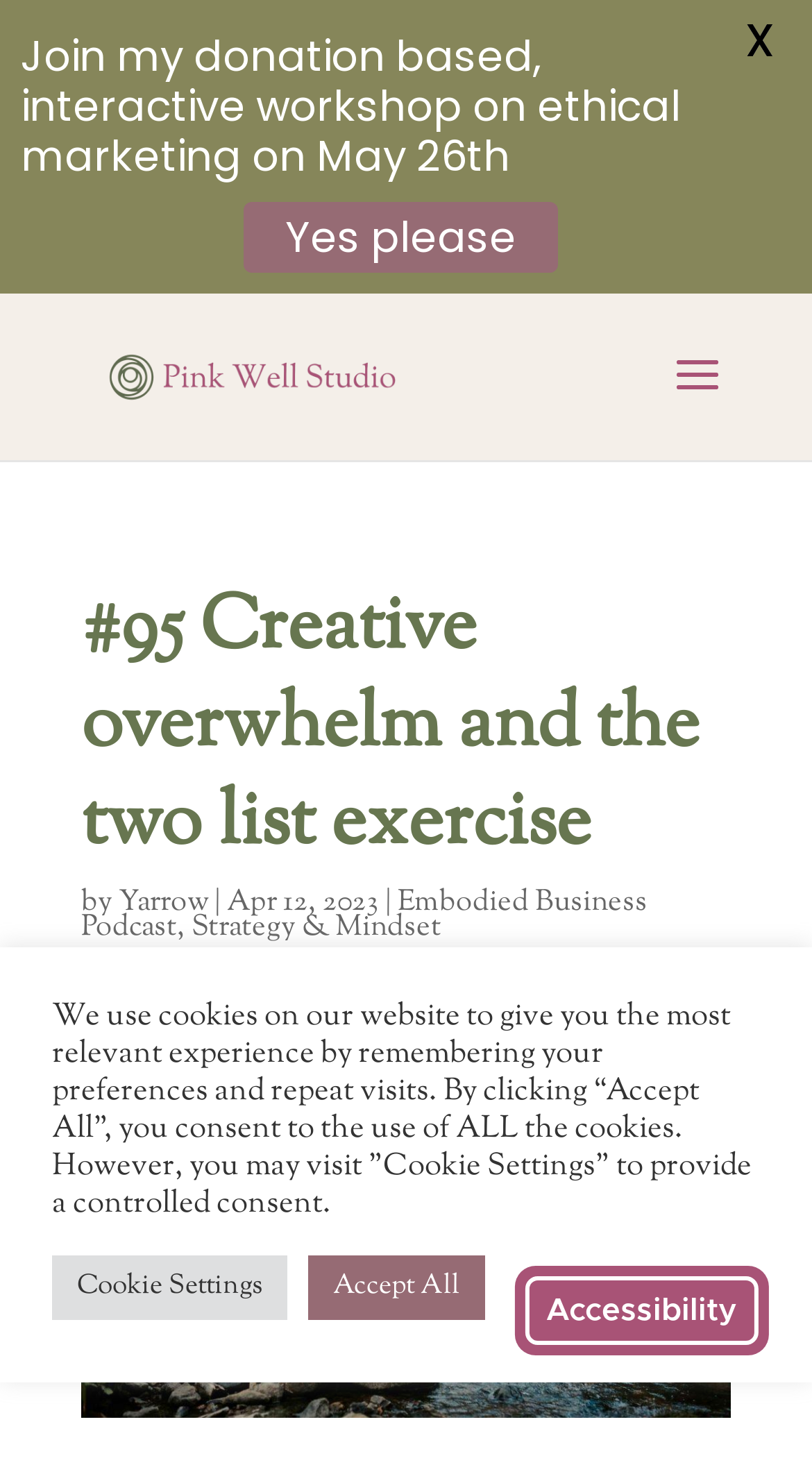Identify the bounding box coordinates of the section to be clicked to complete the task described by the following instruction: "Close the notification". The coordinates should be four float numbers between 0 and 1, formatted as [left, top, right, bottom].

[0.917, 0.006, 0.955, 0.05]